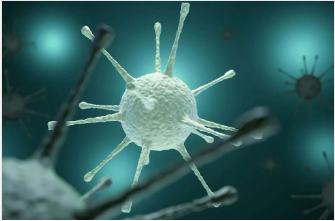What is characteristic of many viruses?
Using the image as a reference, answer the question in detail.

The viral entity in the image is rendered in a three-dimensional style, highlighting its surface spikes that extend outward, which are characteristic of many viruses.